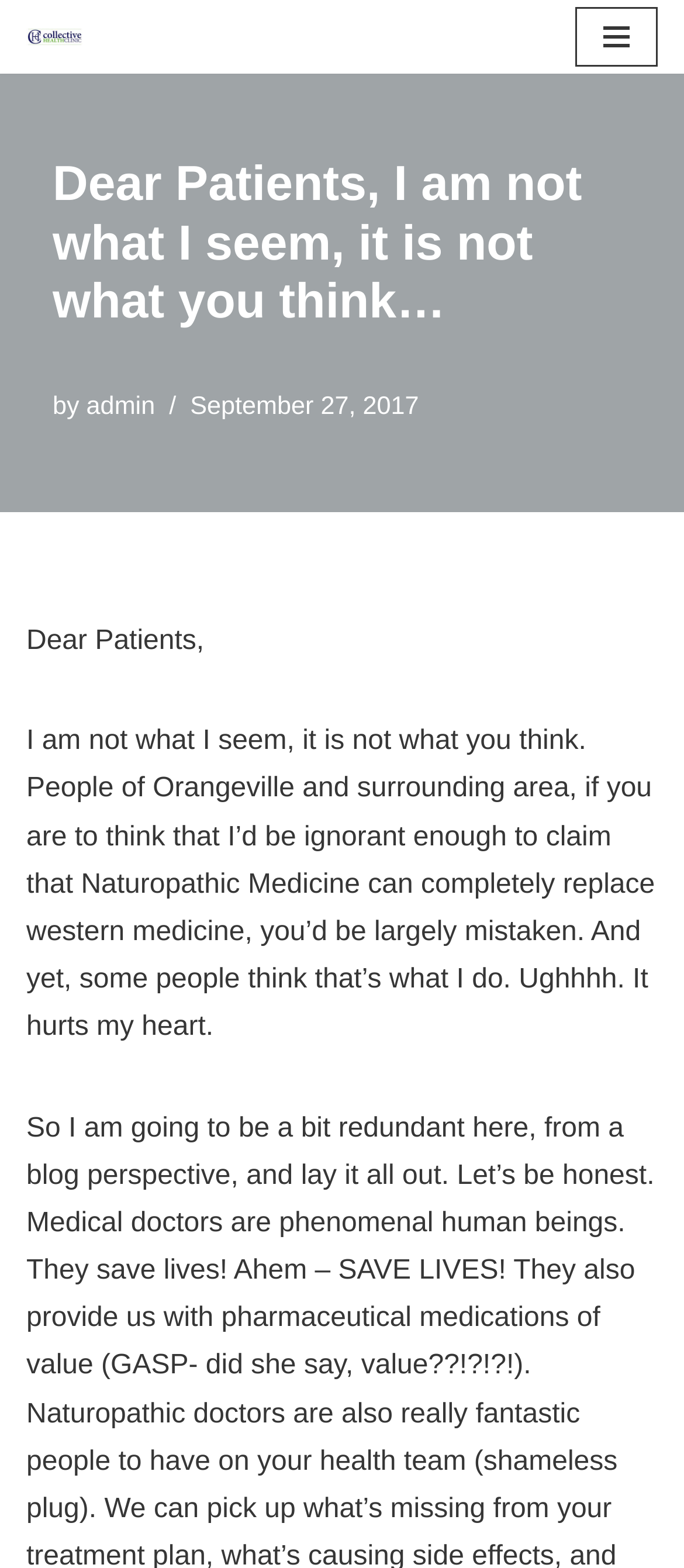Please extract the webpage's main title and generate its text content.

Dear Patients, I am not what I seem, it is not what you think…